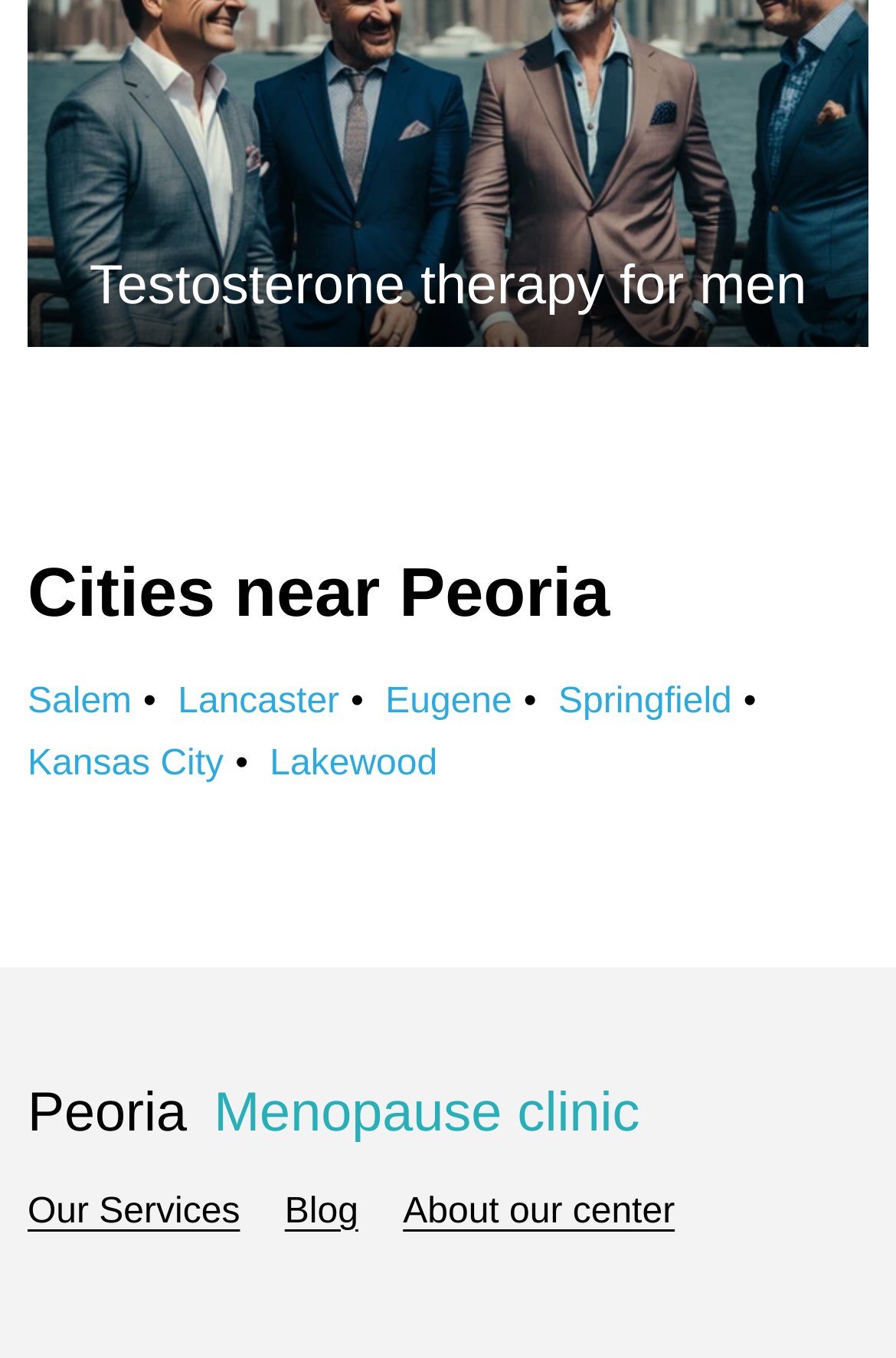Specify the bounding box coordinates for the region that must be clicked to perform the given instruction: "click on Business topic".

None